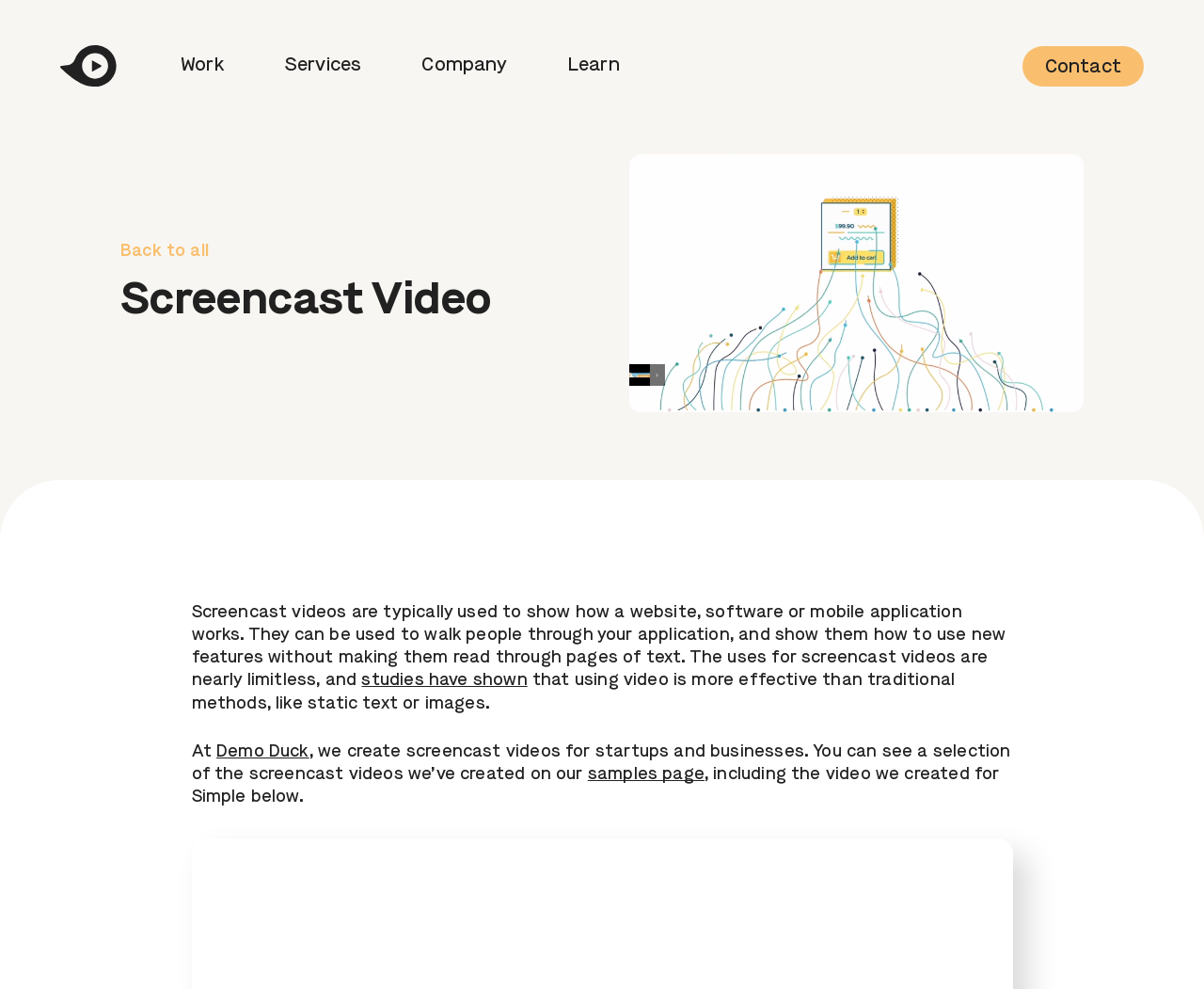What company creates screencast videos for startups and businesses?
Look at the image and provide a short answer using one word or a phrase.

Demo Duck